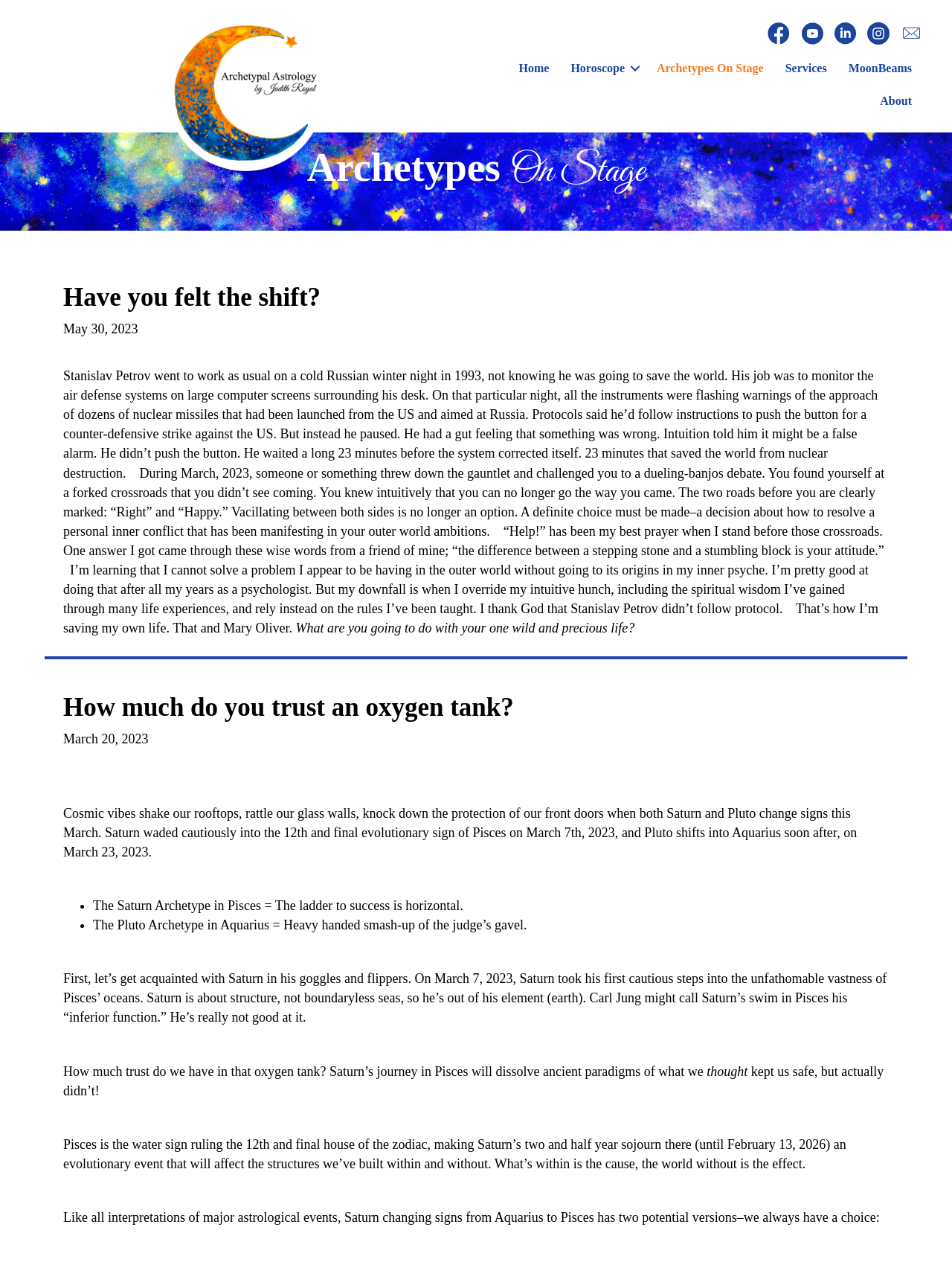Can you identify the bounding box coordinates of the clickable region needed to carry out this instruction: 'Click the 'Archetypes On Stage' link'? The coordinates should be four float numbers within the range of 0 to 1, stated as [left, top, right, bottom].

[0.679, 0.041, 0.813, 0.067]